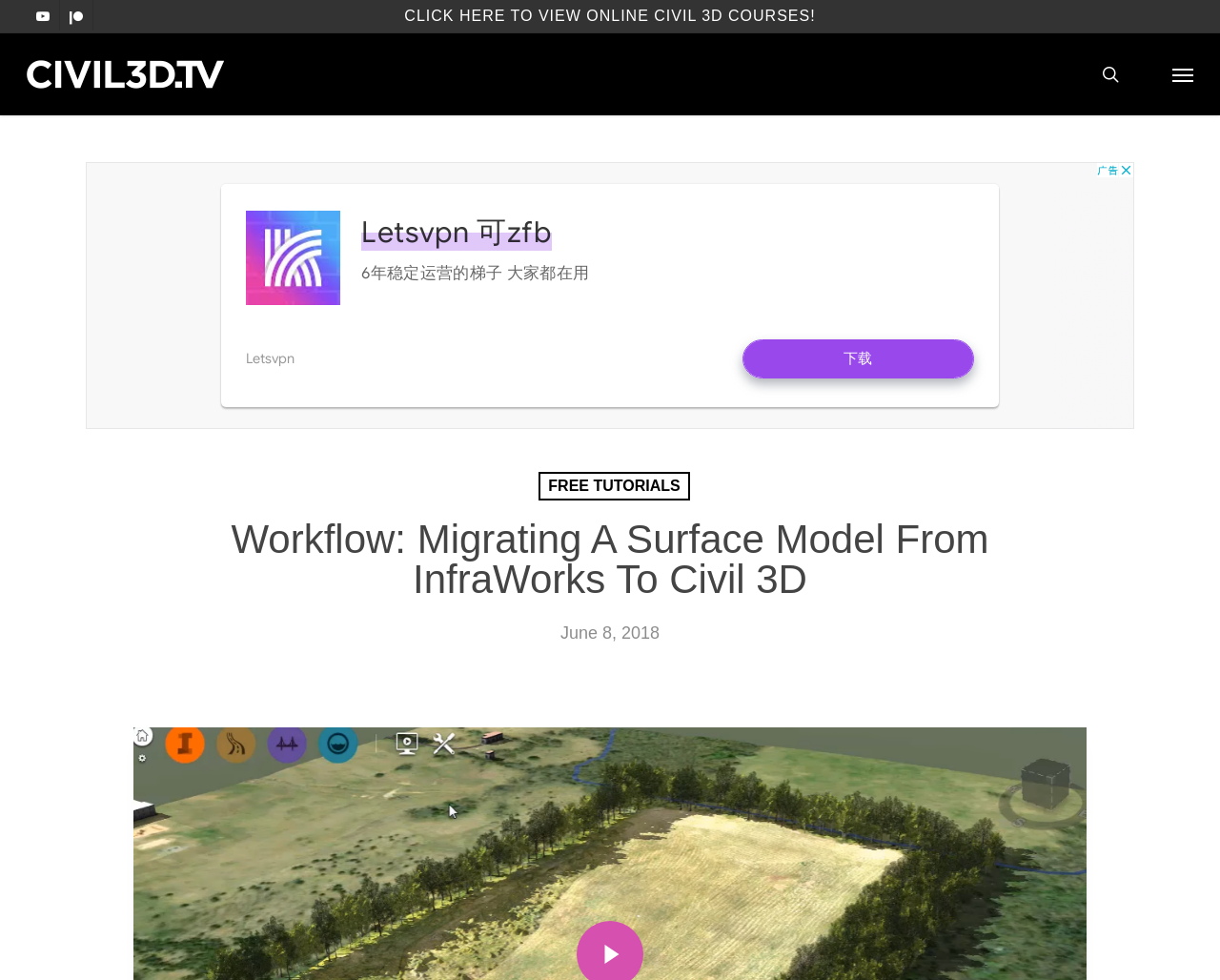How many images are on the webpage?
Please respond to the question with a detailed and thorough explanation.

I counted the images on the webpage, which are the 'CIVIL3D.TV' logo and the small image at the bottom of the page. There are 2 images in total.